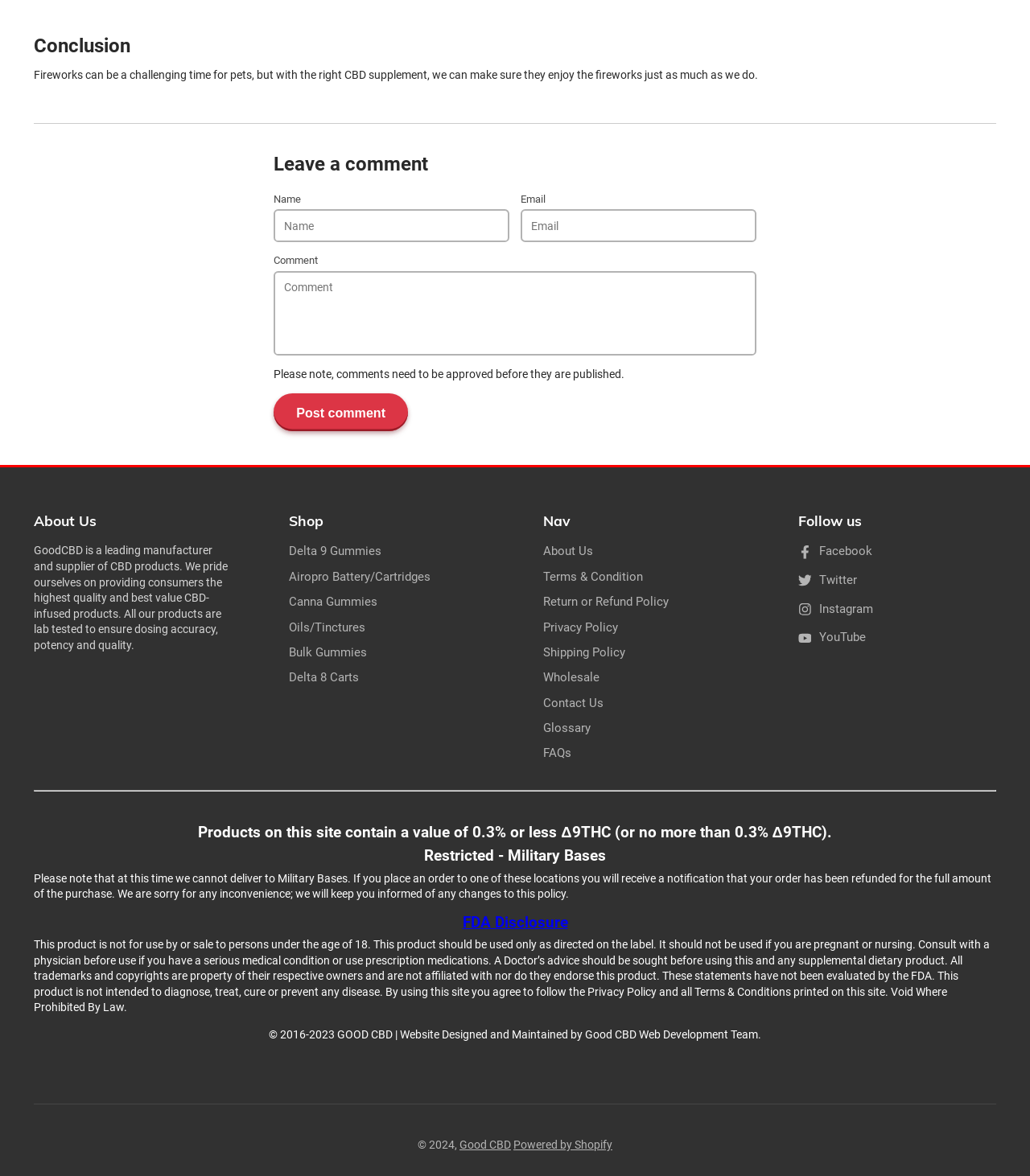Highlight the bounding box coordinates of the element that should be clicked to carry out the following instruction: "Leave a comment". The coordinates must be given as four float numbers ranging from 0 to 1, i.e., [left, top, right, bottom].

[0.266, 0.129, 0.734, 0.149]